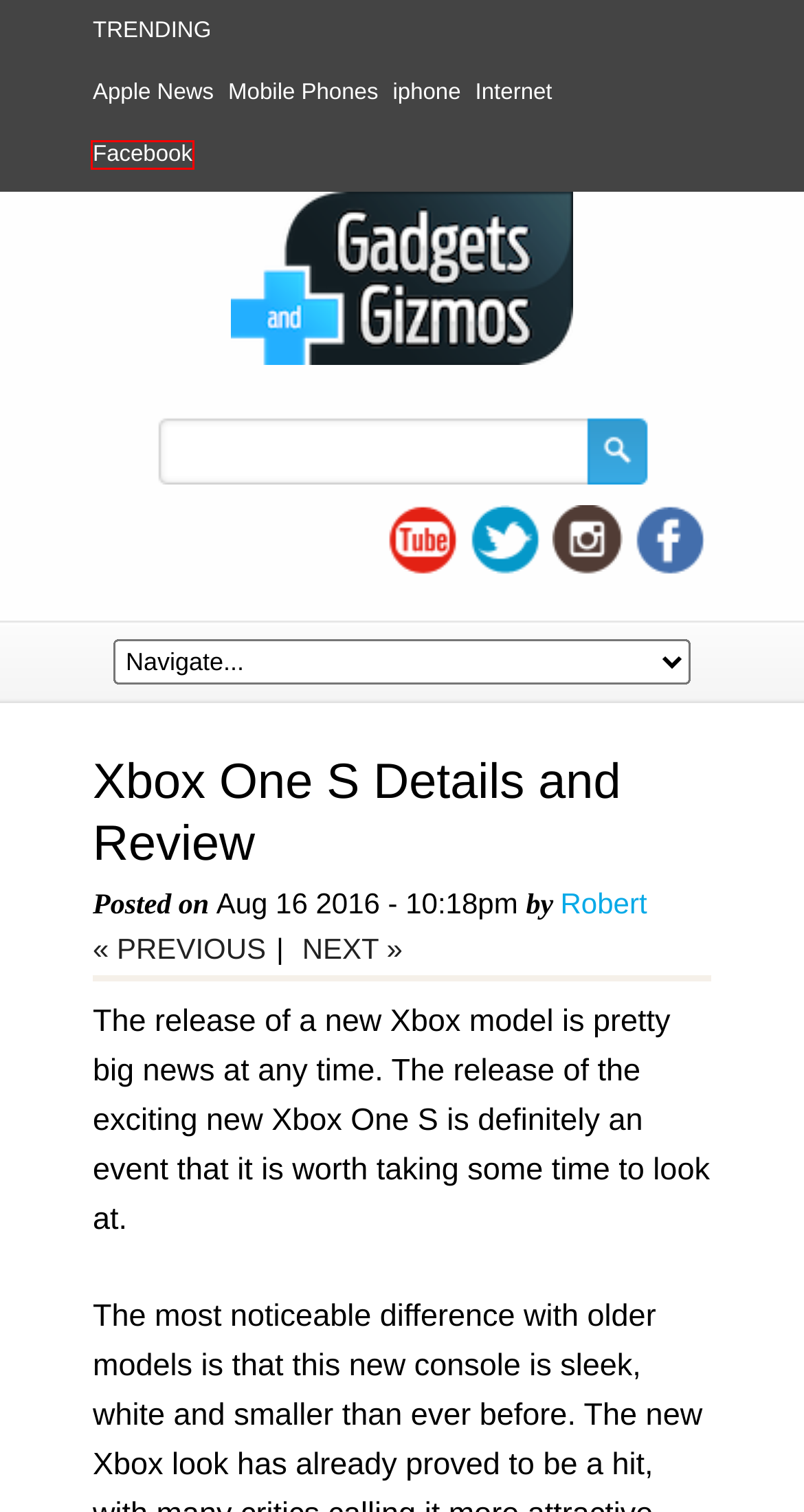You have a screenshot of a webpage with an element surrounded by a red bounding box. Choose the webpage description that best describes the new page after clicking the element inside the red bounding box. Here are the candidates:
A. The Huawei P9 Release Details | Gadgets And Gizmos
B. Mobile Phones | Gadgets And Gizmos
C. iphone | Gadgets And Gizmos
D. Robert | Gadgets and gizmos
E. Internet | Gadgets And Gizmos
F. What to Expect from the Samsung Galaxy S8 | Gadgets And Gizmos
G. Apple News | Gadgets And Gizmos
H. Facebook | Gadgets And Gizmos

H